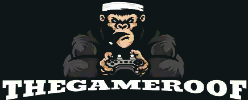Provide a short answer using a single word or phrase for the following question: 
What is the color of the hat worn by the monkey?

White